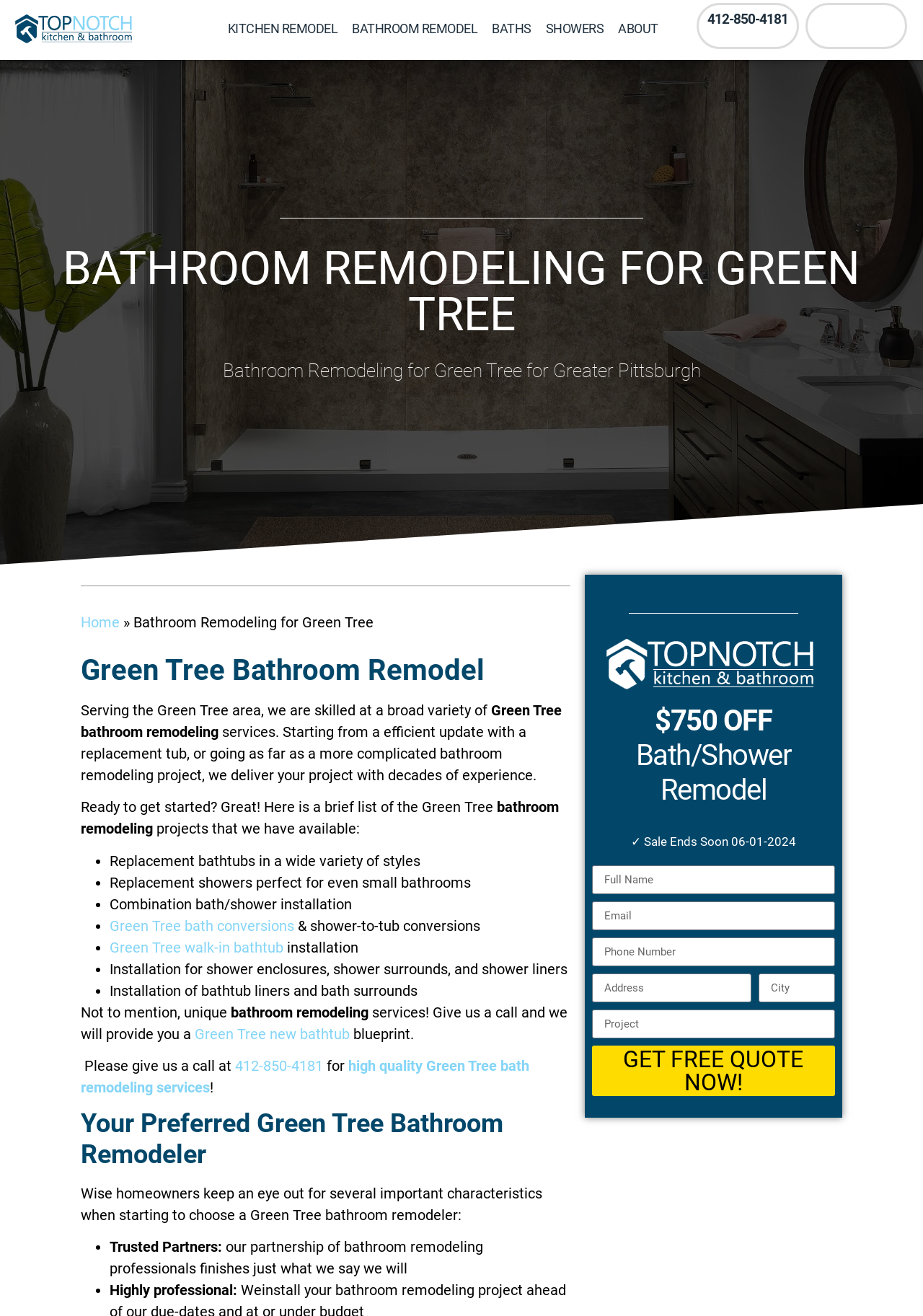Find the headline of the webpage and generate its text content.

Green Tree Bathroom Remodel